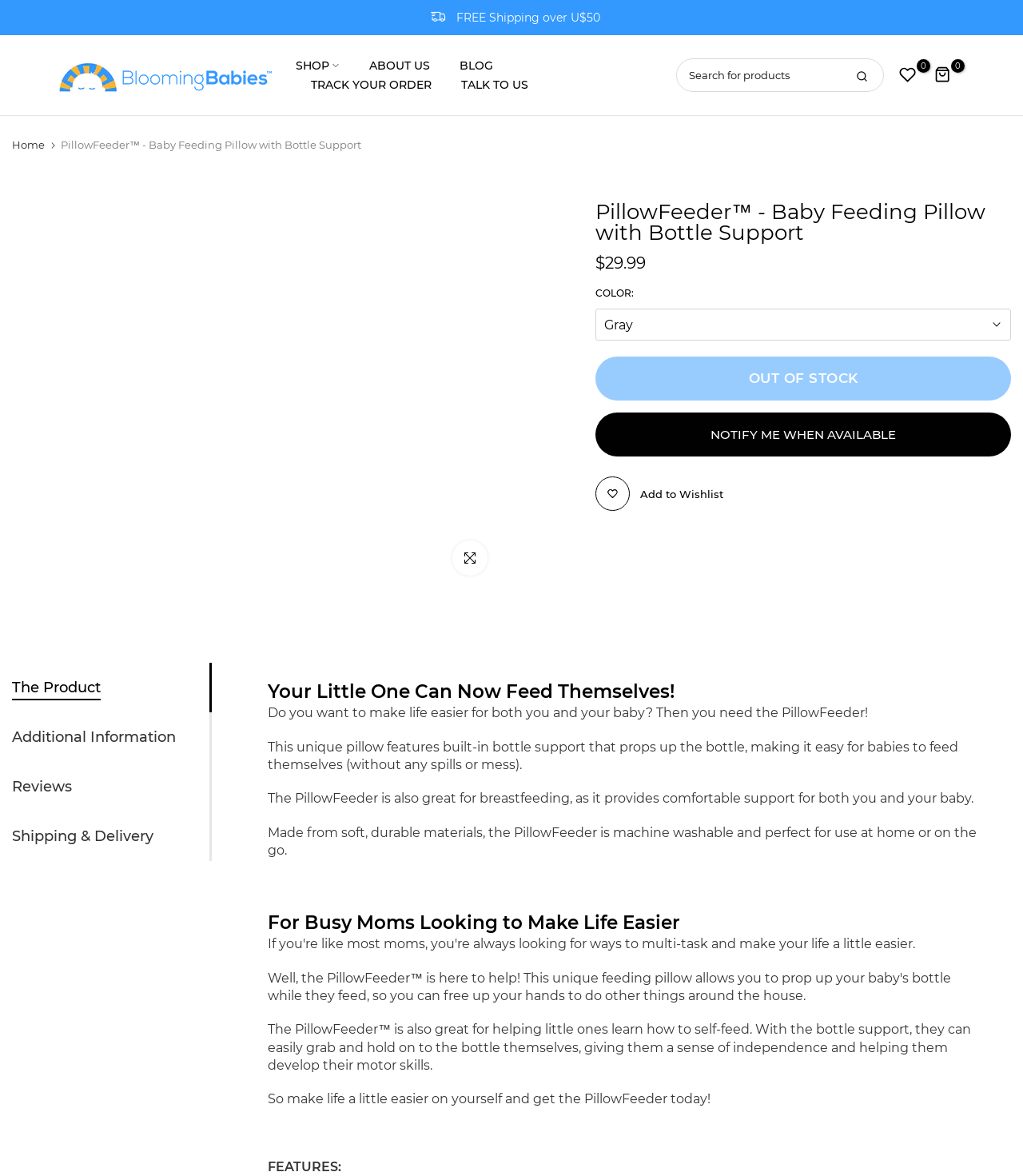Please specify the bounding box coordinates of the area that should be clicked to accomplish the following instruction: "Click on the 'Add to Wishlist' button". The coordinates should consist of four float numbers between 0 and 1, i.e., [left, top, right, bottom].

[0.582, 0.405, 0.707, 0.435]